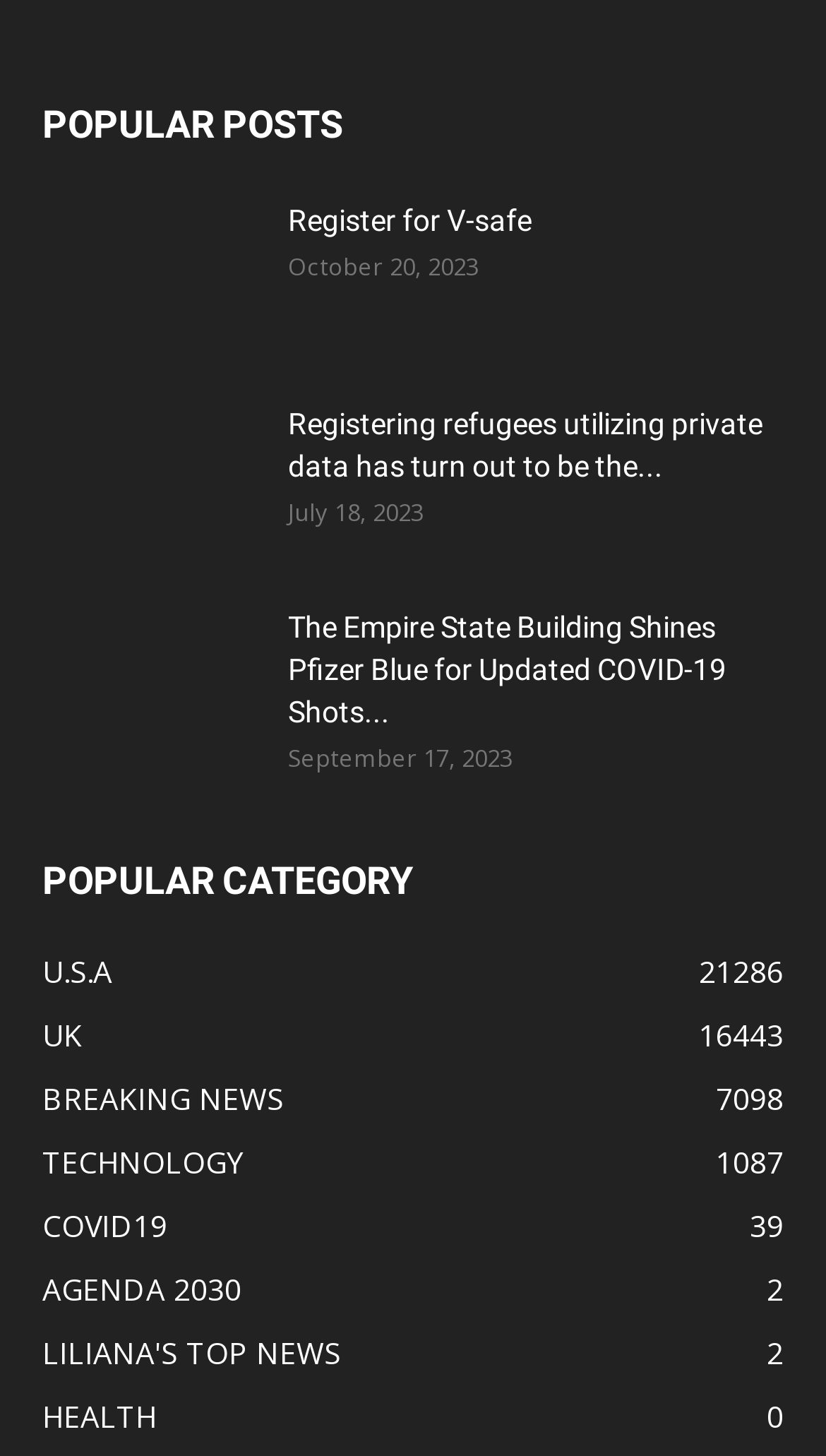Identify the bounding box coordinates for the element you need to click to achieve the following task: "Read the article about Registering refugees utilizing private data". The coordinates must be four float values ranging from 0 to 1, formatted as [left, top, right, bottom].

[0.051, 0.276, 0.308, 0.378]